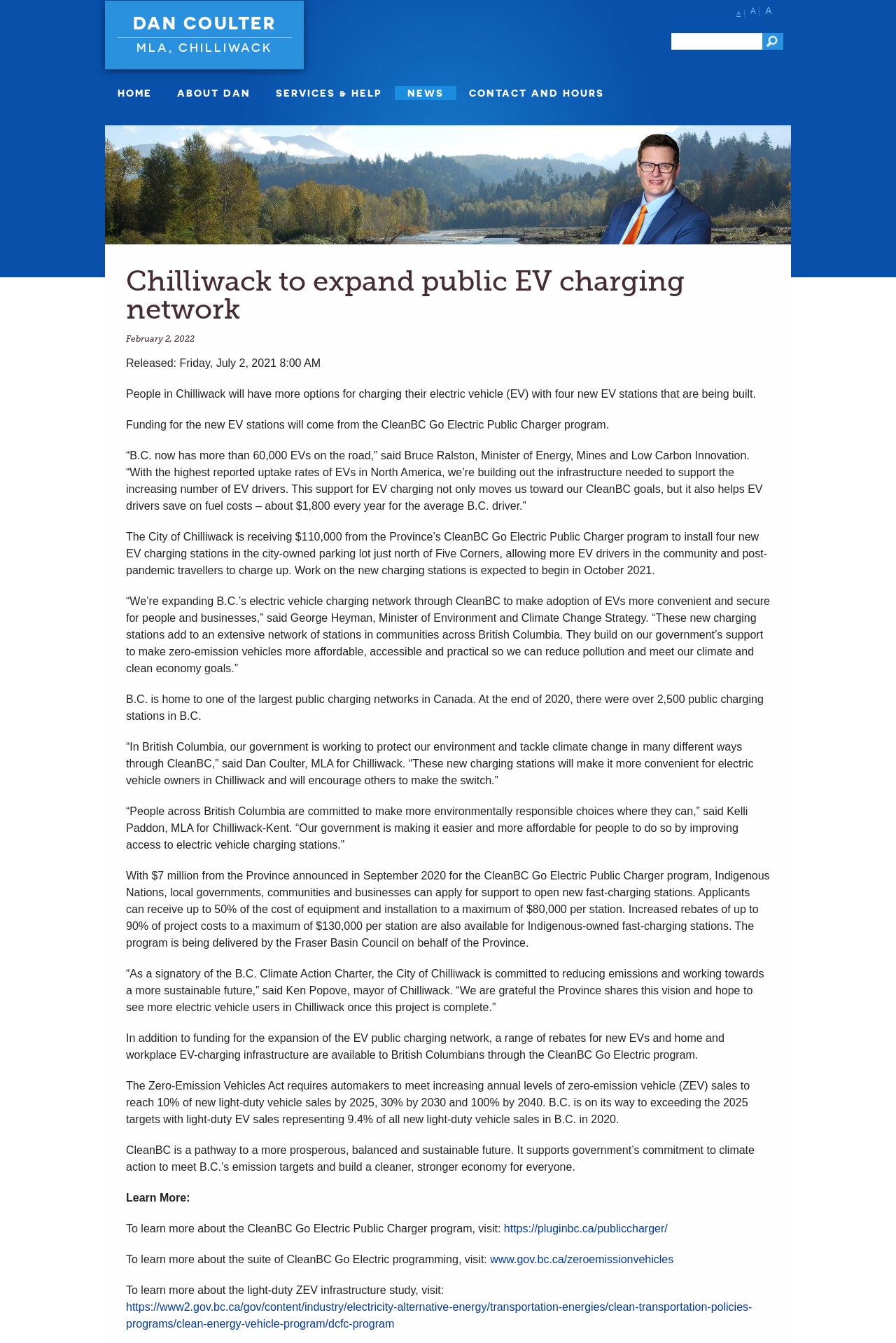Please provide a short answer using a single word or phrase for the question:
How many new EV charging stations are being built in Chilliwack?

Four